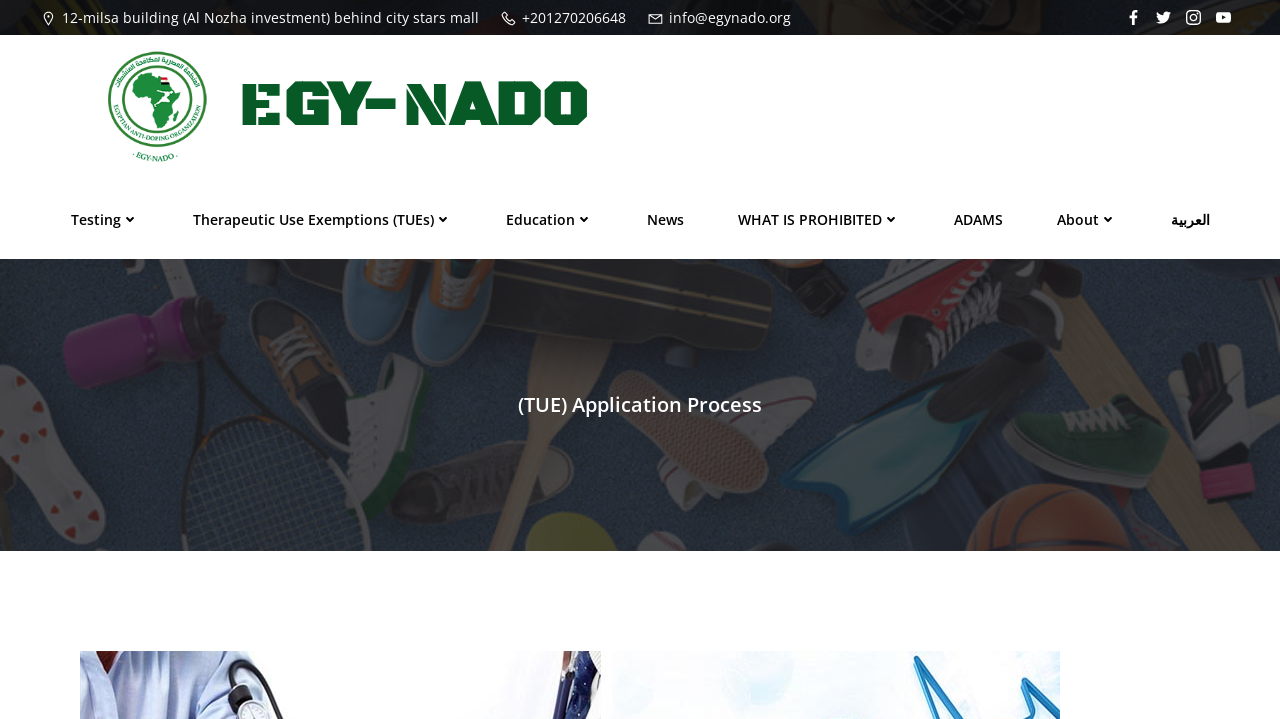Create an in-depth description of the webpage, covering main sections.

The webpage is about the application process for Therapeutic Use Exemptions (TUEs) on the Egyptian Anti-Doping Organization's website. 

At the top, there are three contact links: an address, a phone number, and an email, each accompanied by a small icon. 

Below the contact information, there is a series of small icons, likely representing social media links. 

On the left side, there is a vertical menu with seven links: 'Testing', 'Therapeutic Use Exemptions (TUEs)', 'Education', 'News', 'WHAT IS PROHIBITED', 'ADAMS', and 'About'. 

To the right of the menu, there is a large heading that reads '(TUE) Application Process'. 

At the very top, there is a title that reads '(TUE) Application Process – Egyptian Anti – Doping Organization'. 

Additionally, there is an Arabic language option link at the bottom right of the menu.